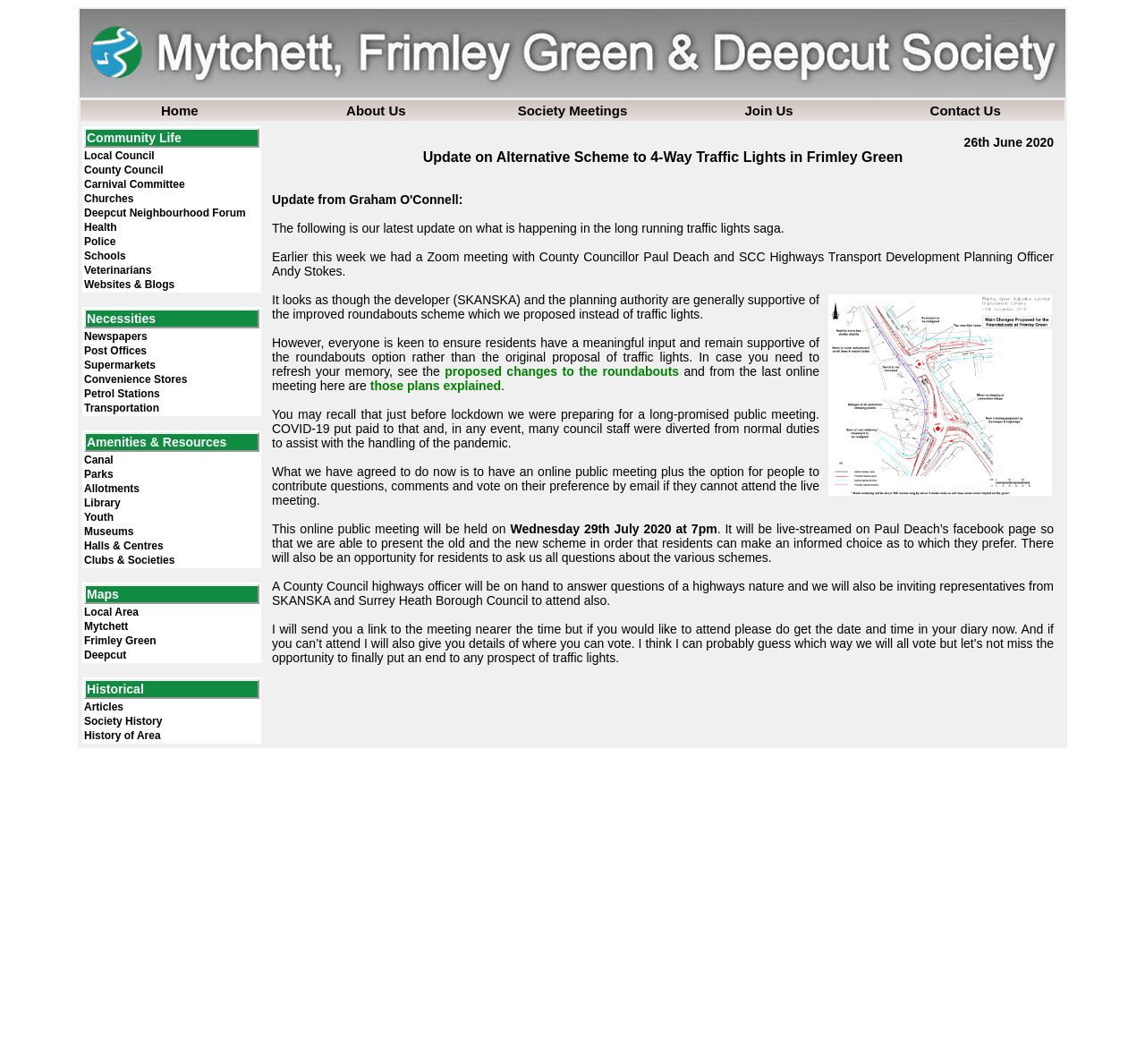Generate a comprehensive caption for the webpage you are viewing.

The webpage is titled "MFGD Society - Update on Roundabout Solution". At the top, there is a small image. Below the image, there is a navigation menu with five links: "Home", "About Us", "Society Meetings", "Join Us", and "Contact Us". 

Below the navigation menu, there is a long list of community resources and amenities, organized into categories. The categories are "Community Life", "Necessities", and "Amenities & Resources". Under each category, there are multiple links to specific resources, such as "Local Council", "County Council", "Carnival Committee", "Churches", and many others. The links are arranged in a table format, with each link in its own cell. The table spans the entire width of the page and takes up most of the page's content area.